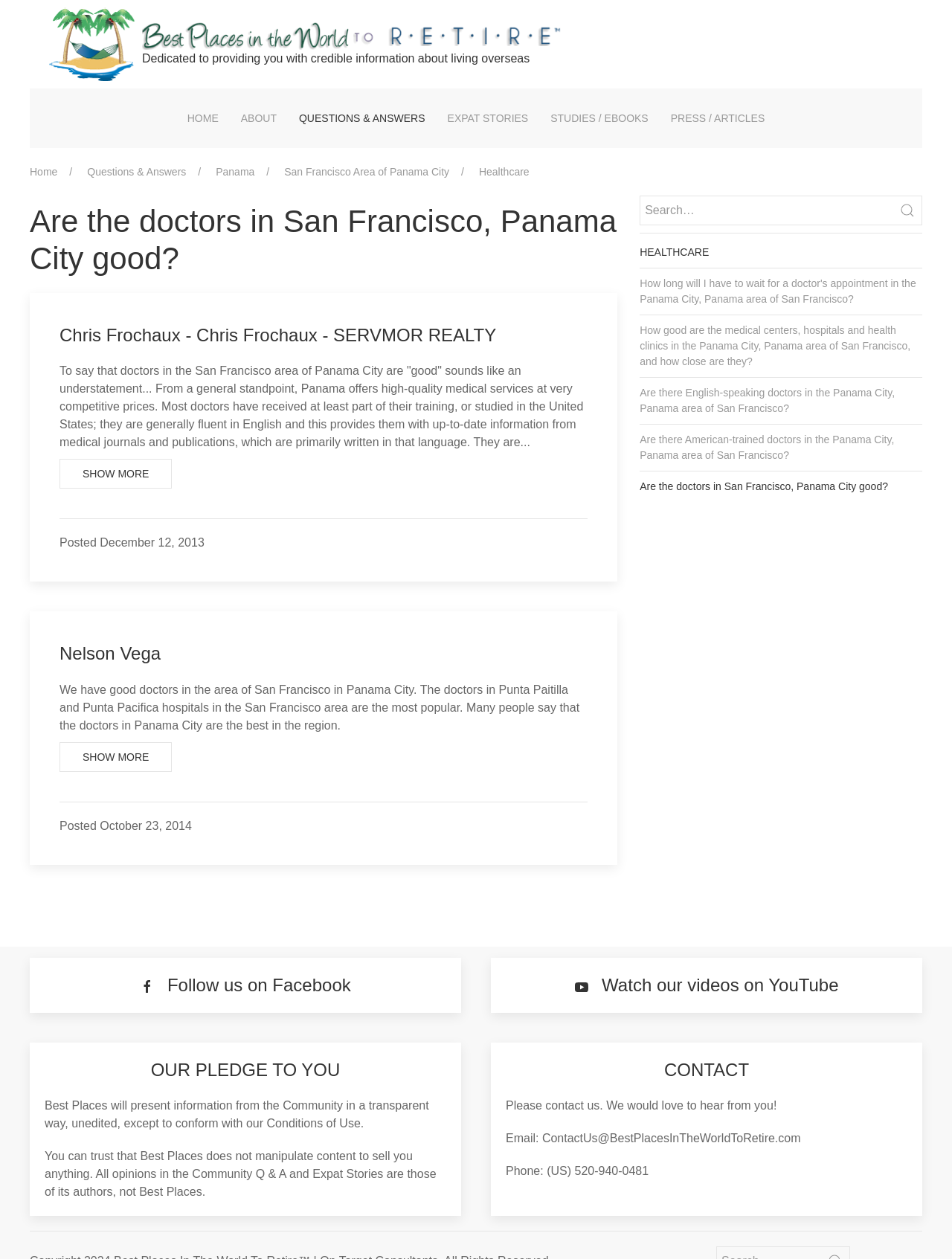What is the language spoken by most doctors in Panama?
Based on the screenshot, provide a one-word or short-phrase response.

English